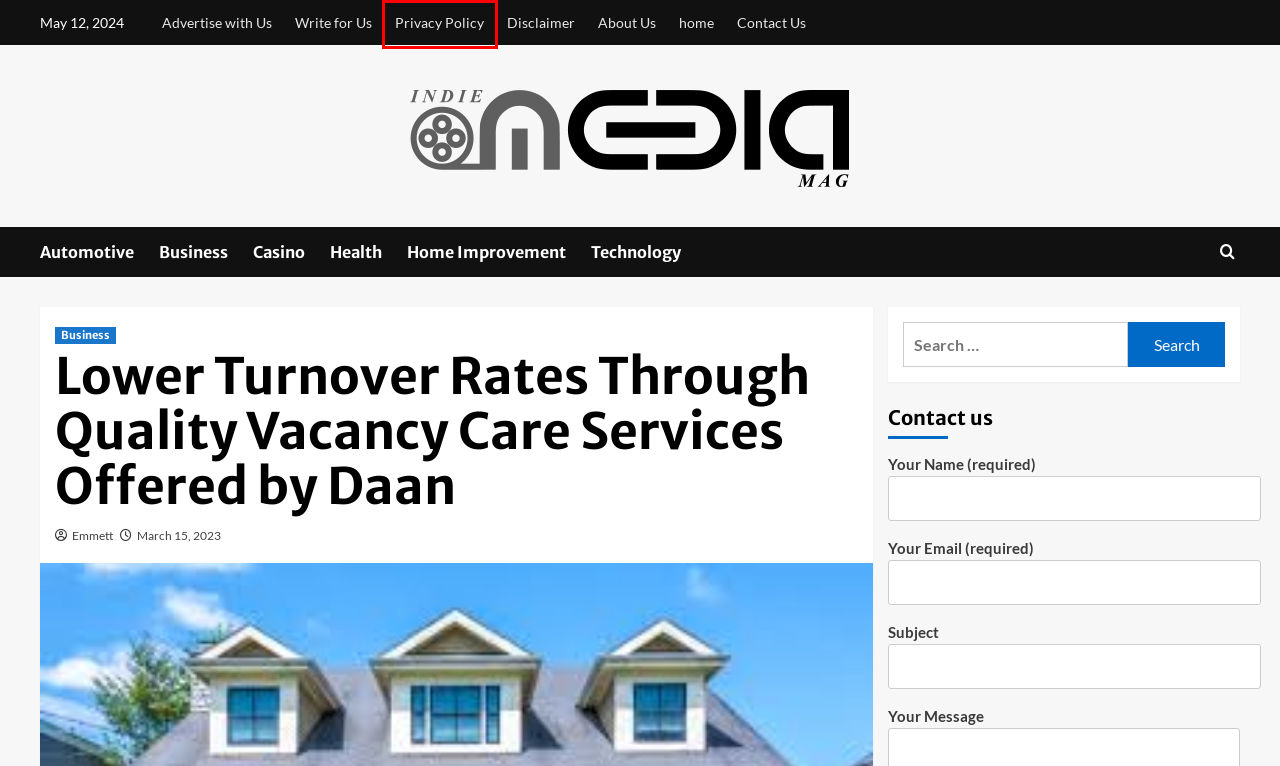Examine the screenshot of a webpage with a red bounding box around a UI element. Your task is to identify the webpage description that best corresponds to the new webpage after clicking the specified element. The given options are:
A. About Us - Indie Media Mag
B. Automotive - Indie Media Mag
C. Write for Us - Indie Media Mag
D. Casino - Indie Media Mag
E. Privacy Policy - Indie Media Mag
F. Emmett - Indie Media Mag
G. March, 2023 - Indie Media Mag
H. Technology - Indie Media Mag

E